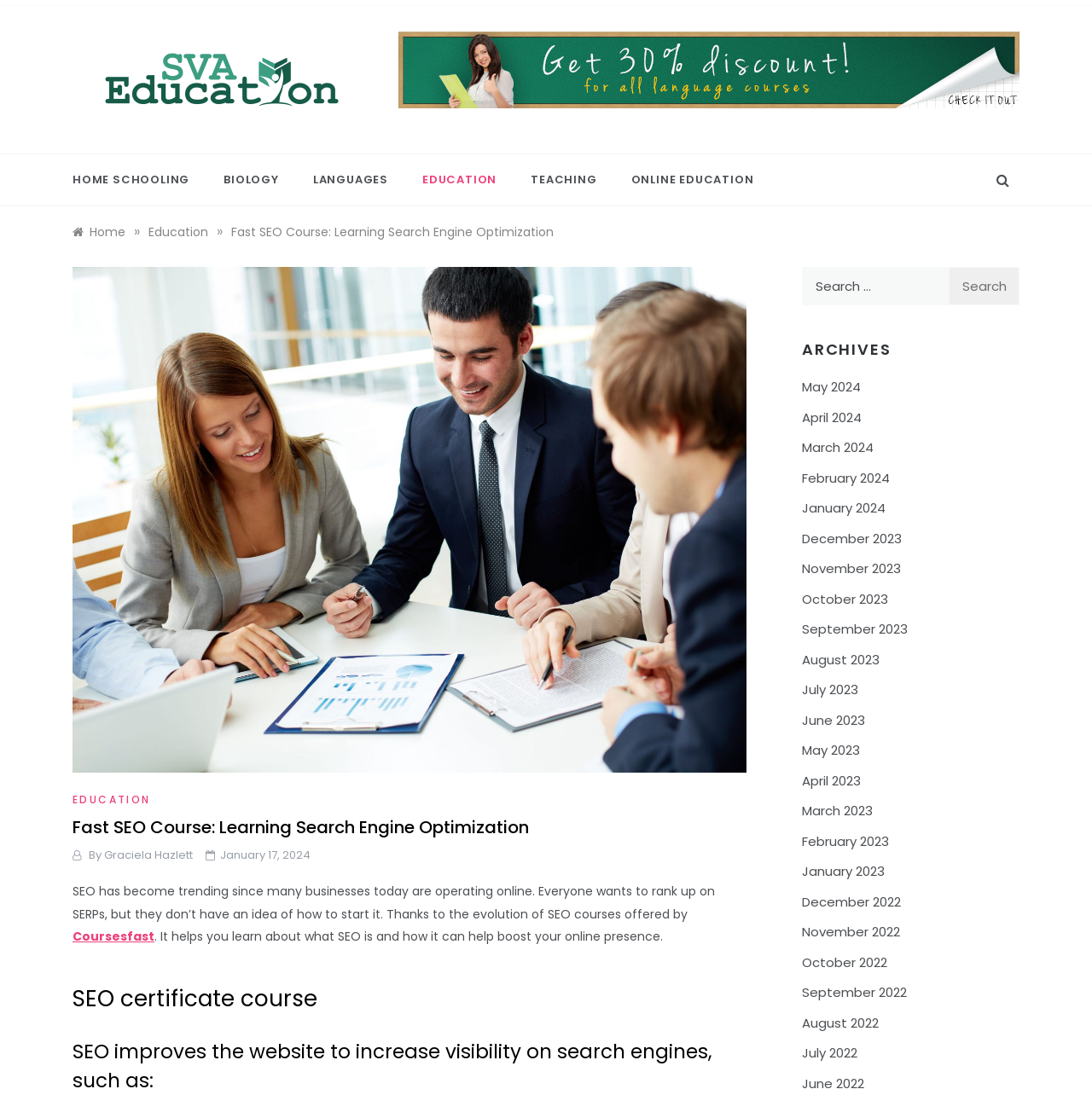Please specify the bounding box coordinates of the clickable section necessary to execute the following command: "Click on the HOME SCHOOLING link".

[0.066, 0.141, 0.189, 0.188]